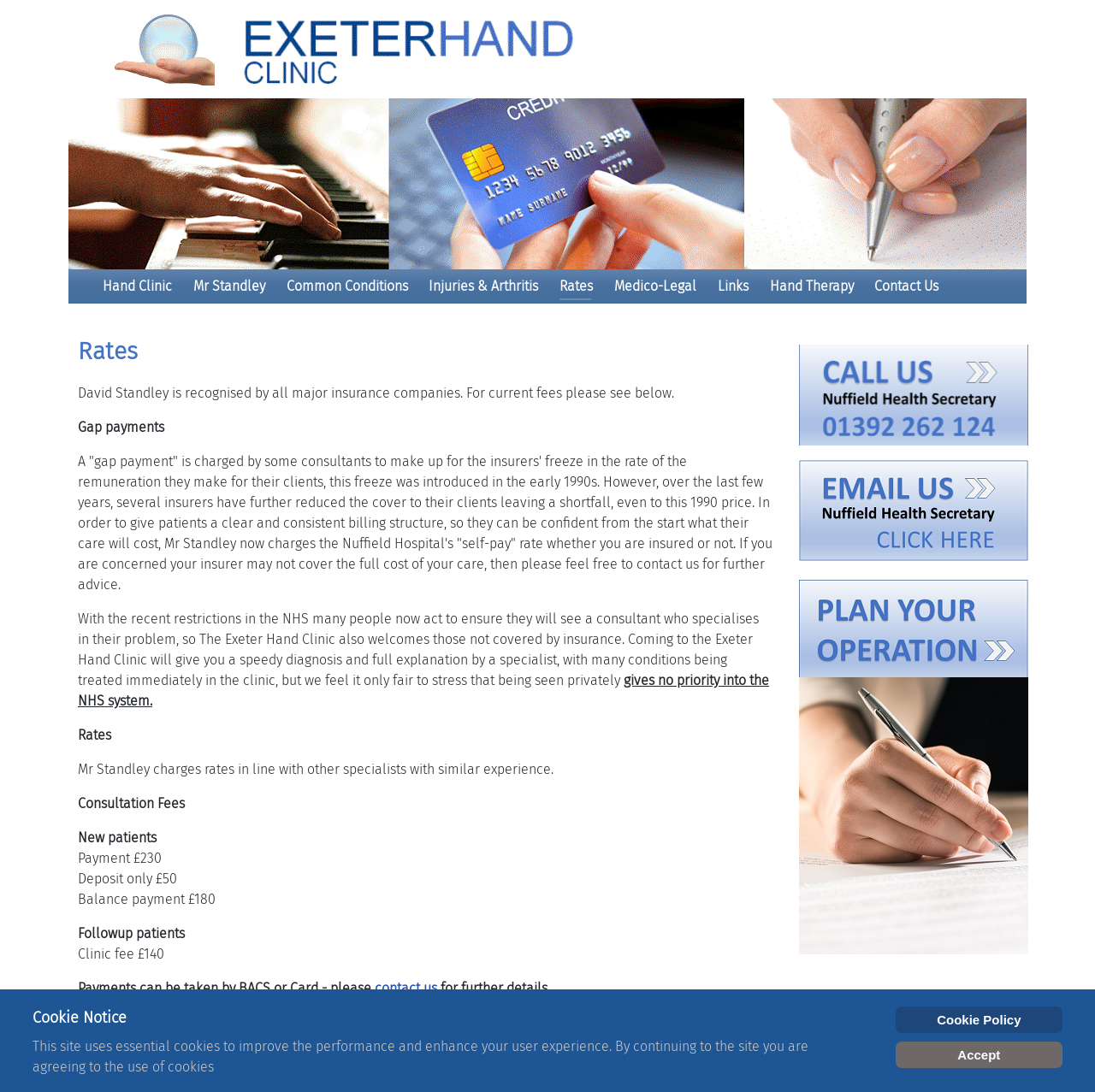Please identify the bounding box coordinates of the region to click in order to complete the task: "View Rates page". The coordinates must be four float numbers between 0 and 1, specified as [left, top, right, bottom].

[0.511, 0.255, 0.542, 0.269]